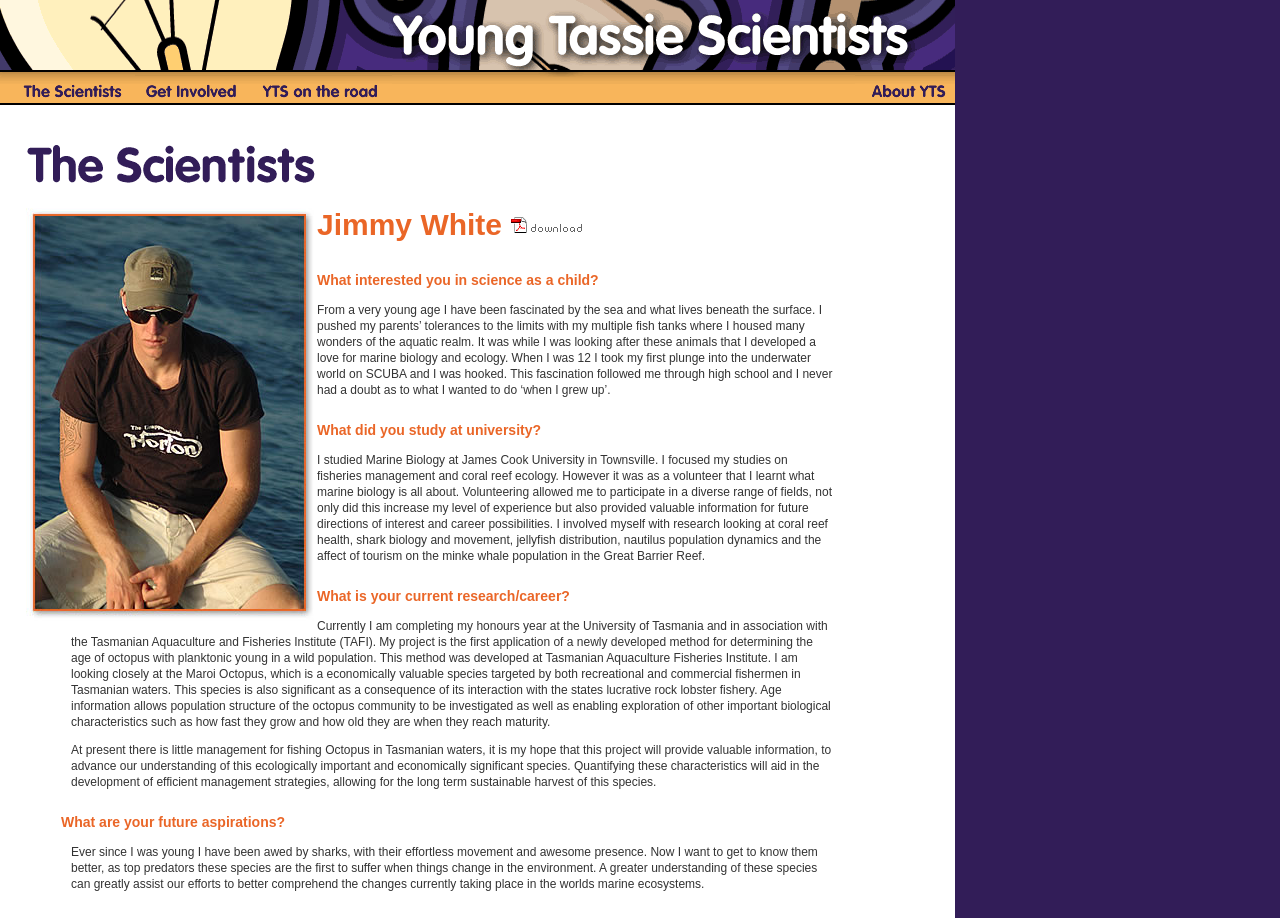What is the person's childhood fascination?
Please answer the question with a detailed and comprehensive explanation.

The webpage mentions that the person has been fascinated by the sea and what lives beneath the surface since a very young age, which led to their interest in marine biology and ecology.